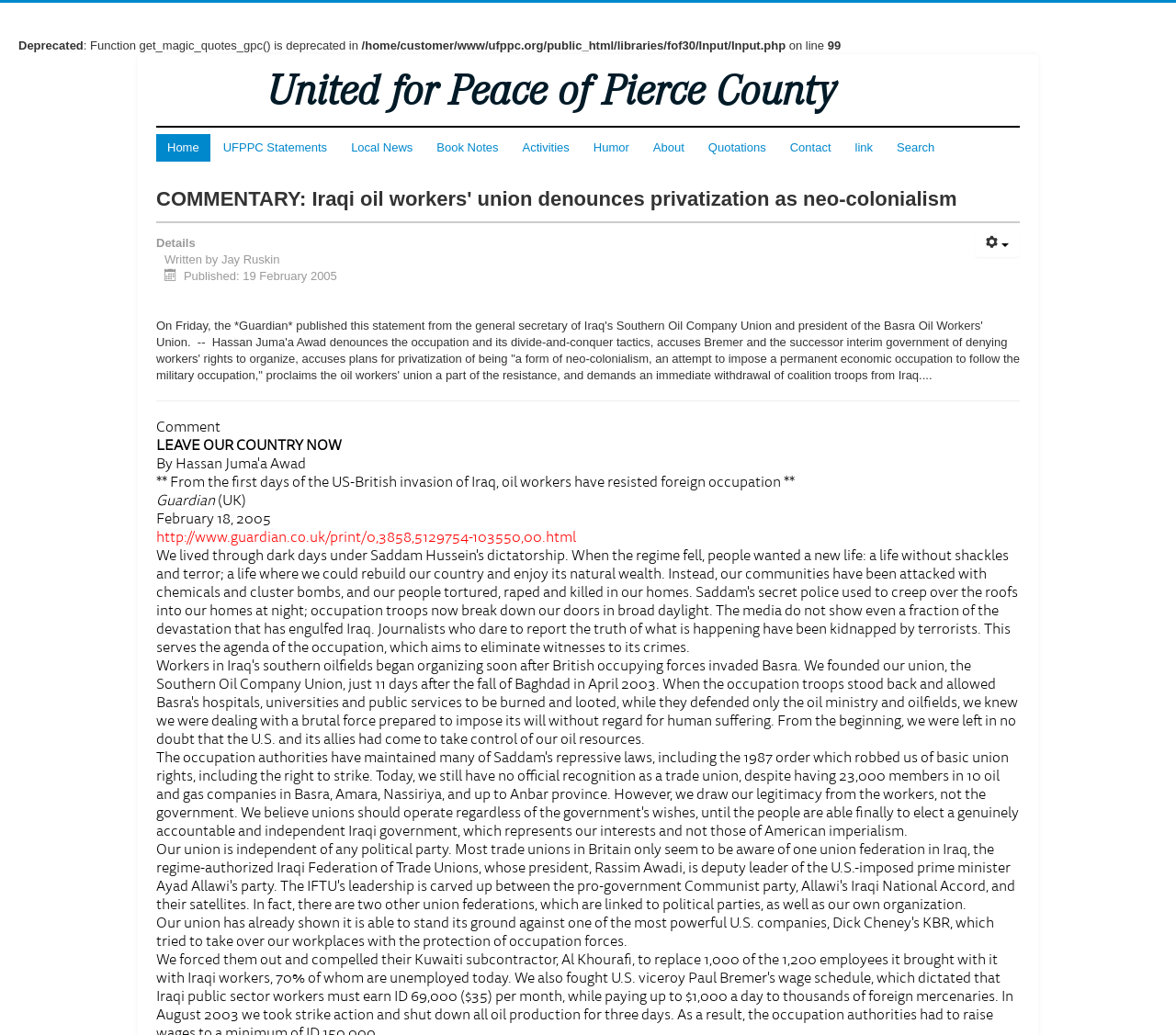Who is the author of the article?
Give a detailed explanation using the information visible in the image.

The author of the article can be found in the description list detail, which says 'Written by Jay Ruskin'. This indicates that Jay Ruskin is the author of the article.